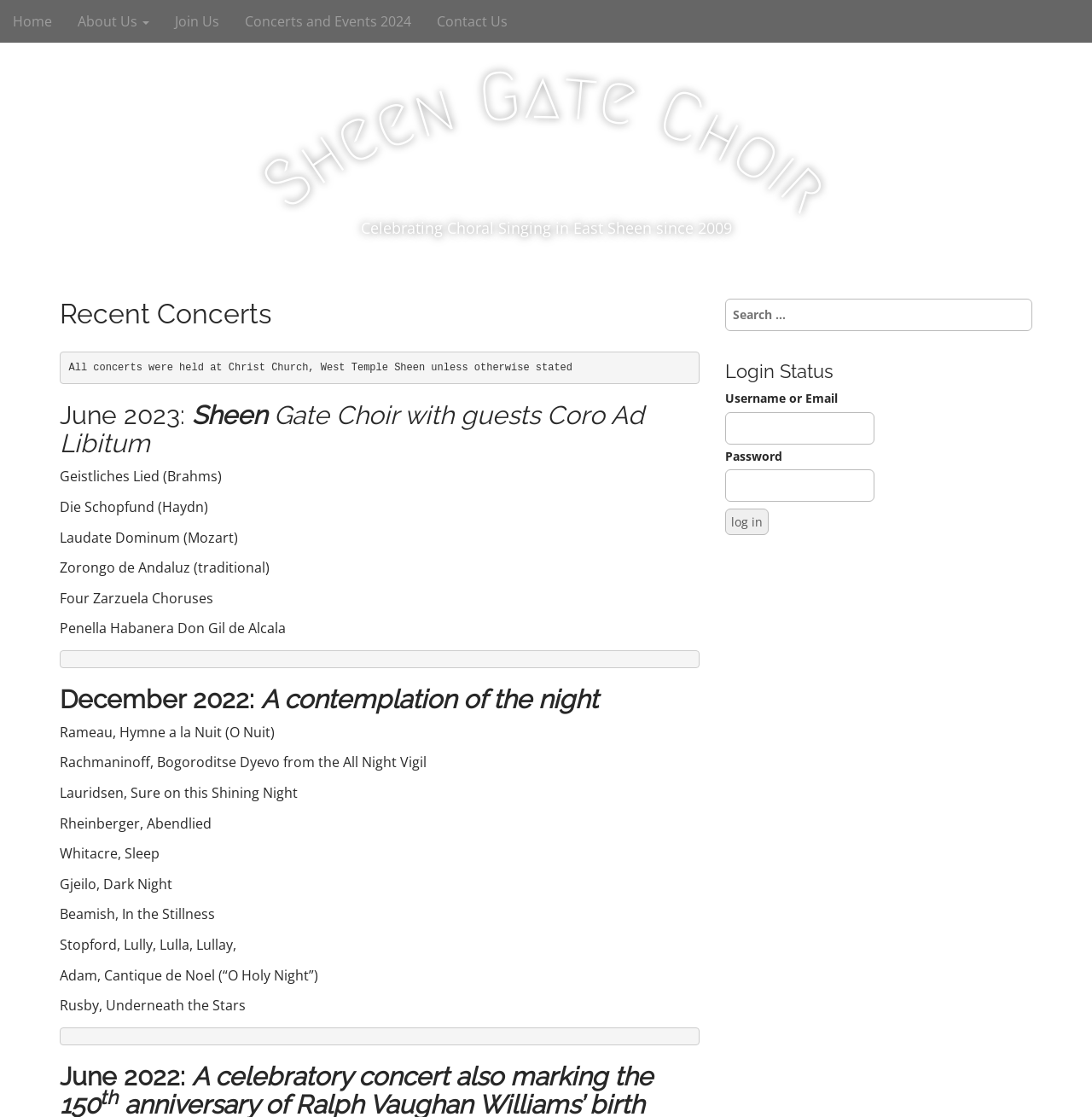Could you highlight the region that needs to be clicked to execute the instruction: "Read about the choir's history"?

[0.33, 0.195, 0.67, 0.213]